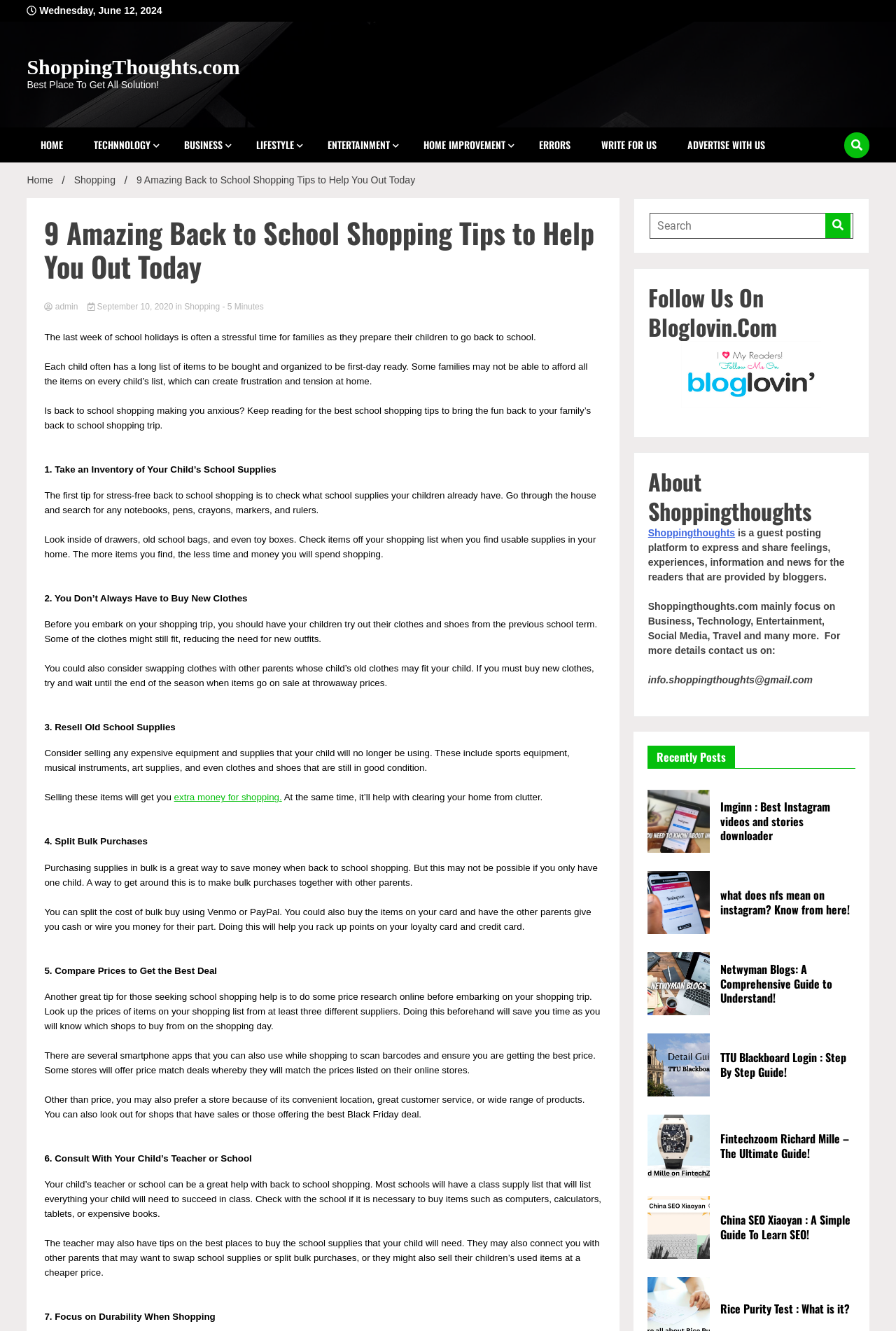Please provide the bounding box coordinates for the UI element as described: "Business". The coordinates must be four floats between 0 and 1, represented as [left, top, right, bottom].

[0.19, 0.096, 0.267, 0.122]